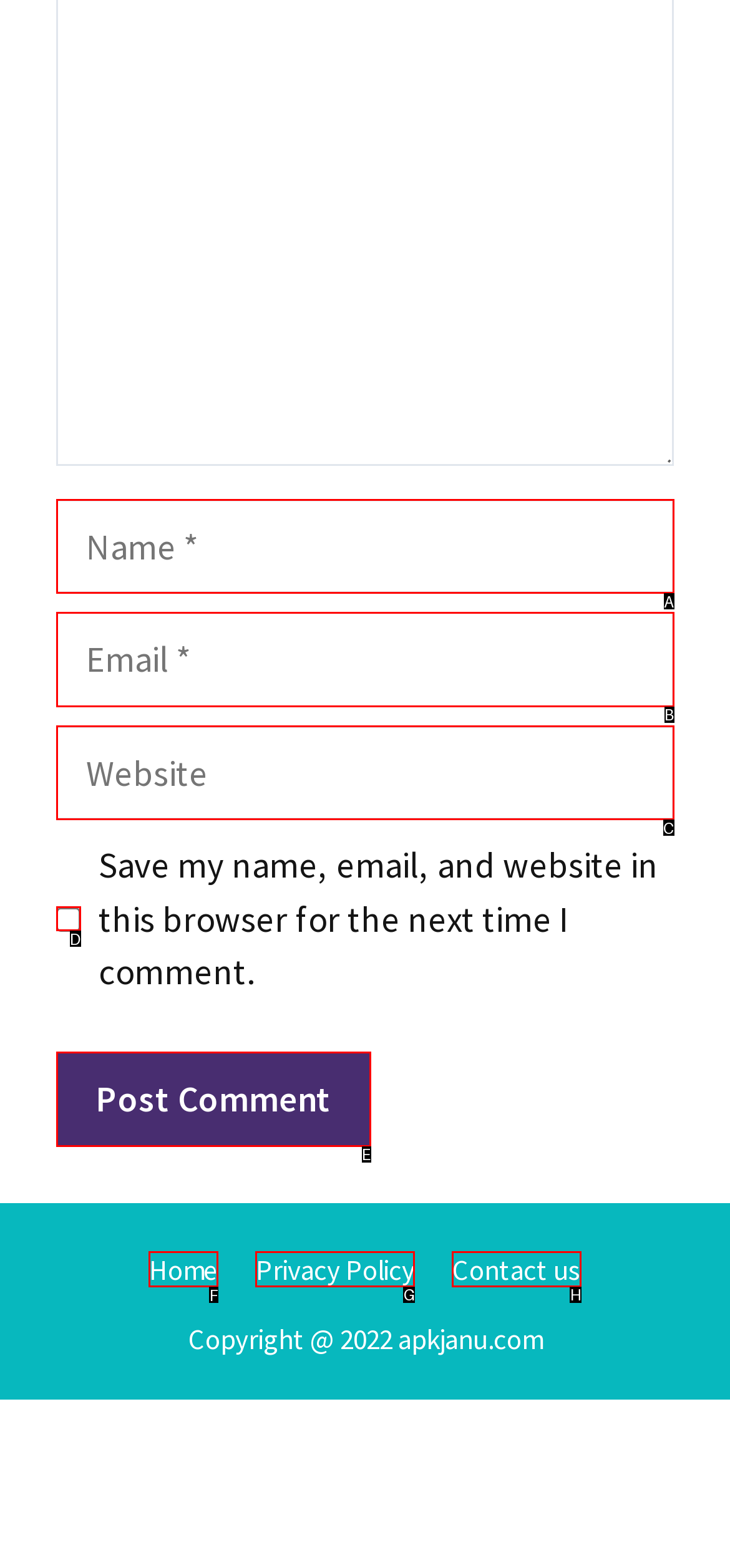Pick the right letter to click to achieve the task: Visit the home page
Answer with the letter of the correct option directly.

F